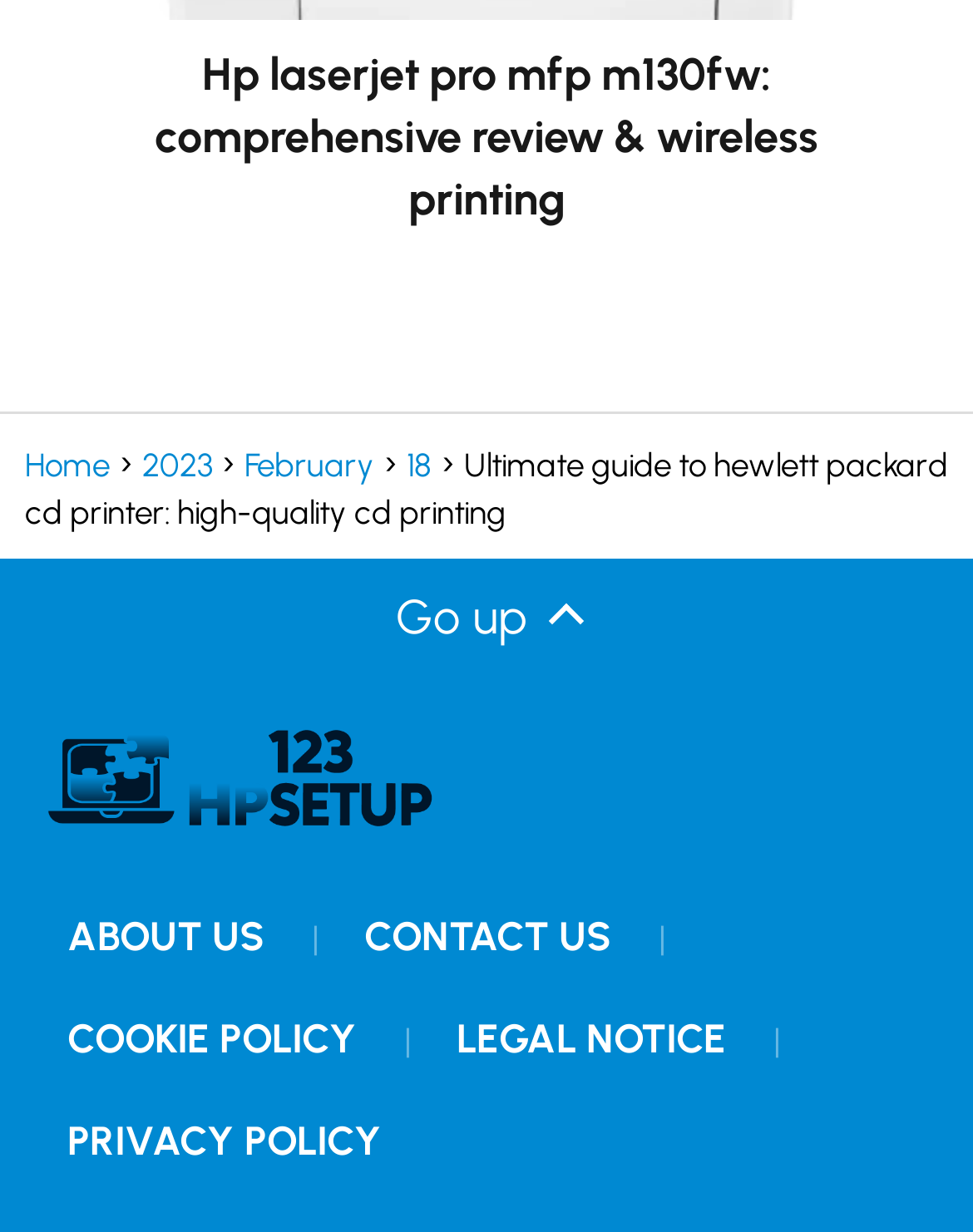Provide the bounding box coordinates of the HTML element this sentence describes: "February". The bounding box coordinates consist of four float numbers between 0 and 1, i.e., [left, top, right, bottom].

[0.251, 0.363, 0.385, 0.393]